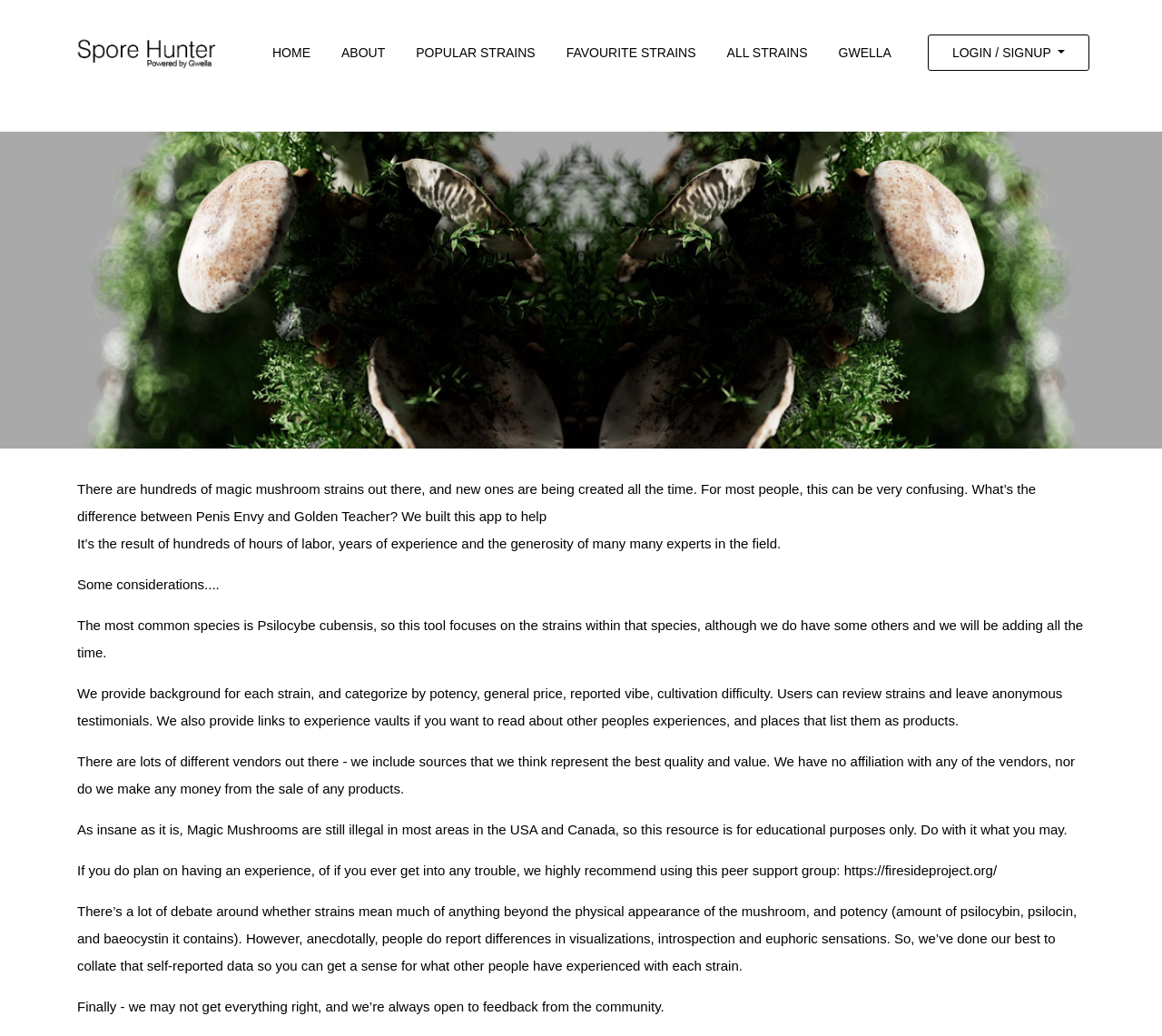What is the purpose of this website?
Provide a detailed answer to the question using information from the image.

Based on the text on the webpage, it appears that the website is designed to help users navigate the many different strains of magic mushrooms, providing information on their potency, price, and user experiences.